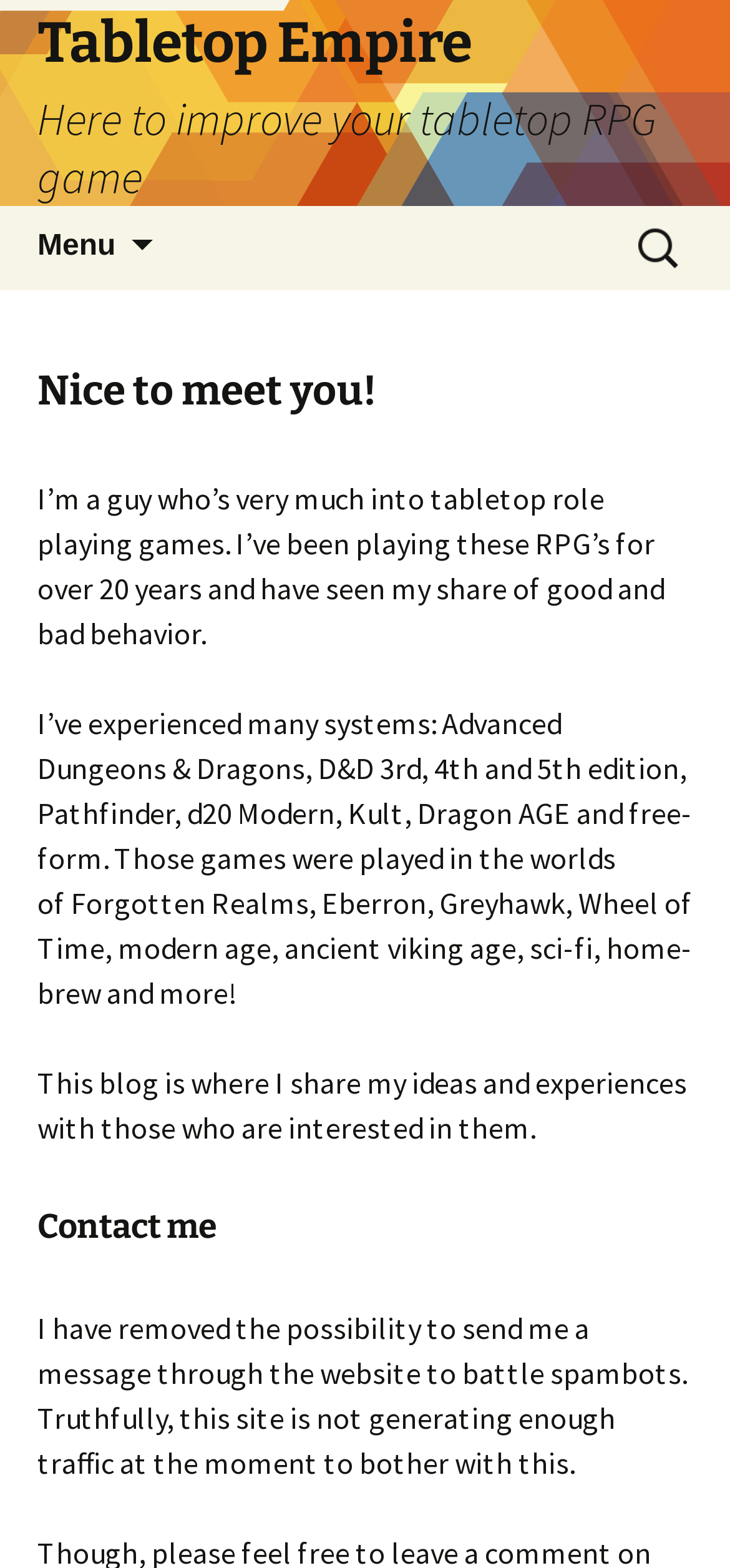What is the author's experience in tabletop RPG?
Based on the image, give a concise answer in the form of a single word or short phrase.

Over 20 years